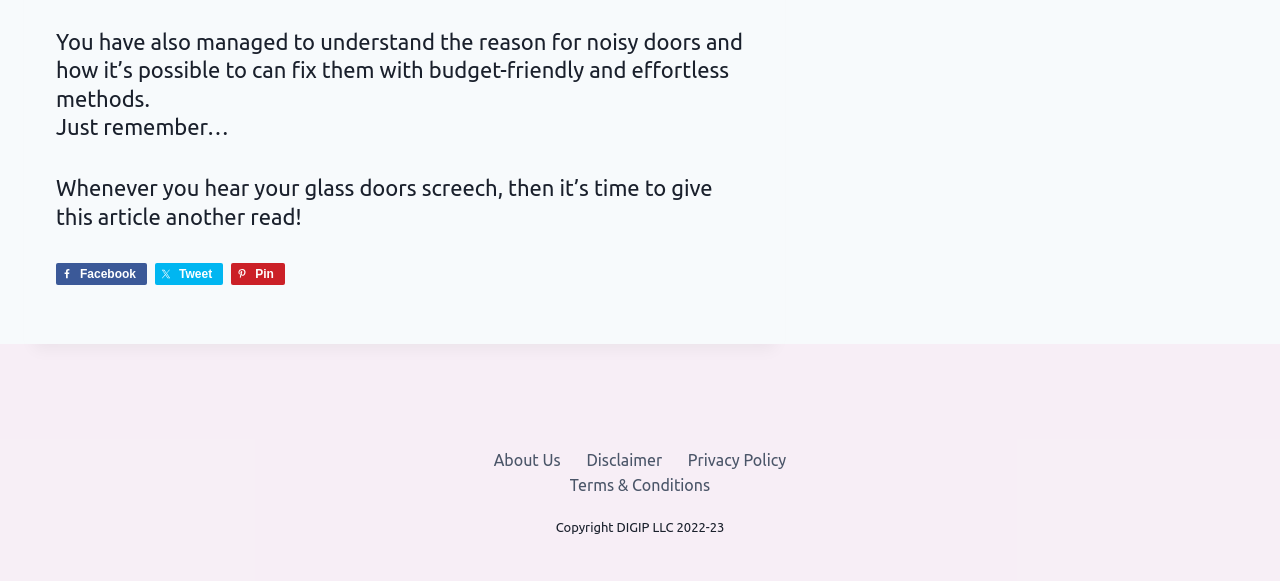Please locate the clickable area by providing the bounding box coordinates to follow this instruction: "Share on Facebook".

[0.044, 0.453, 0.115, 0.491]